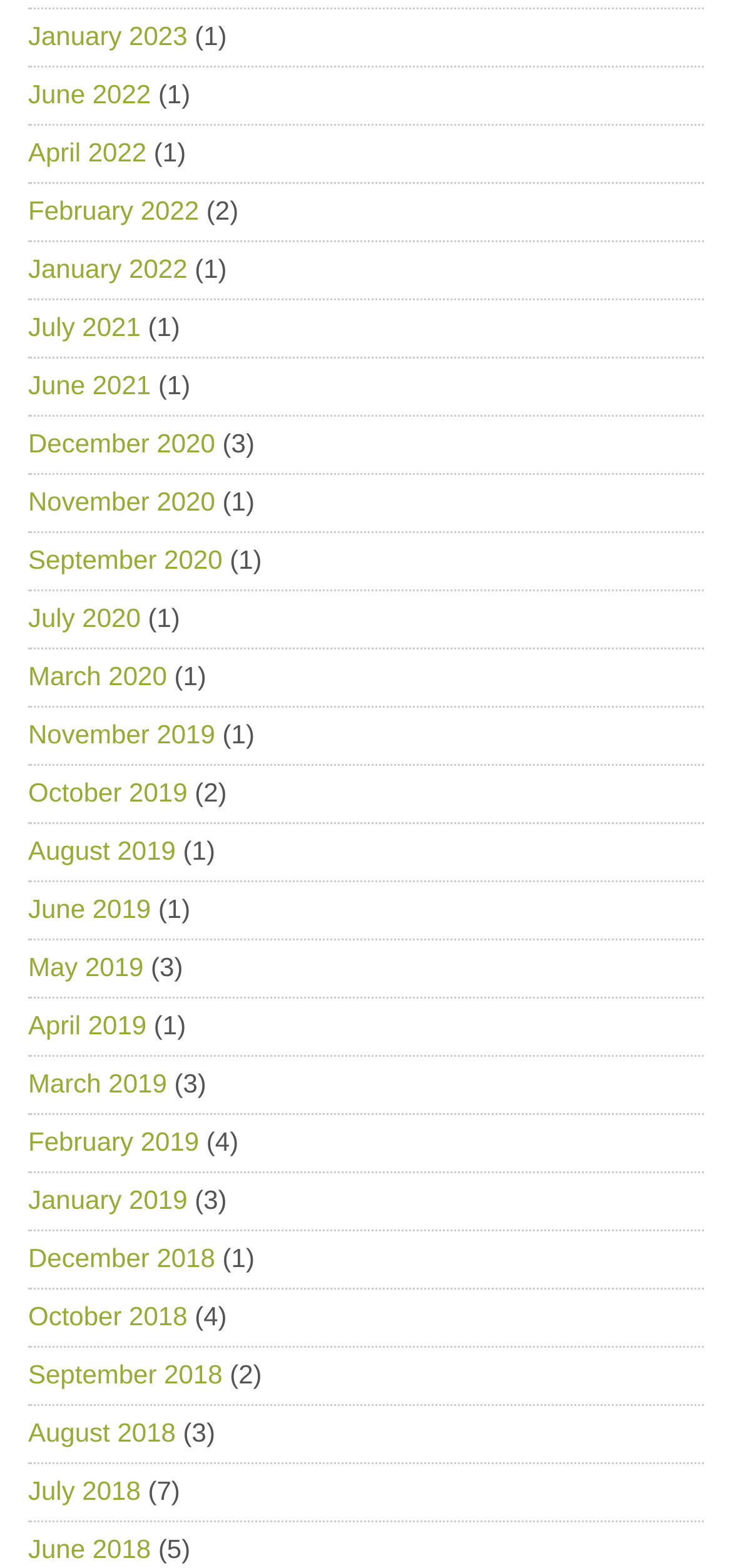Specify the bounding box coordinates for the region that must be clicked to perform the given instruction: "View June 2022".

[0.038, 0.051, 0.206, 0.07]